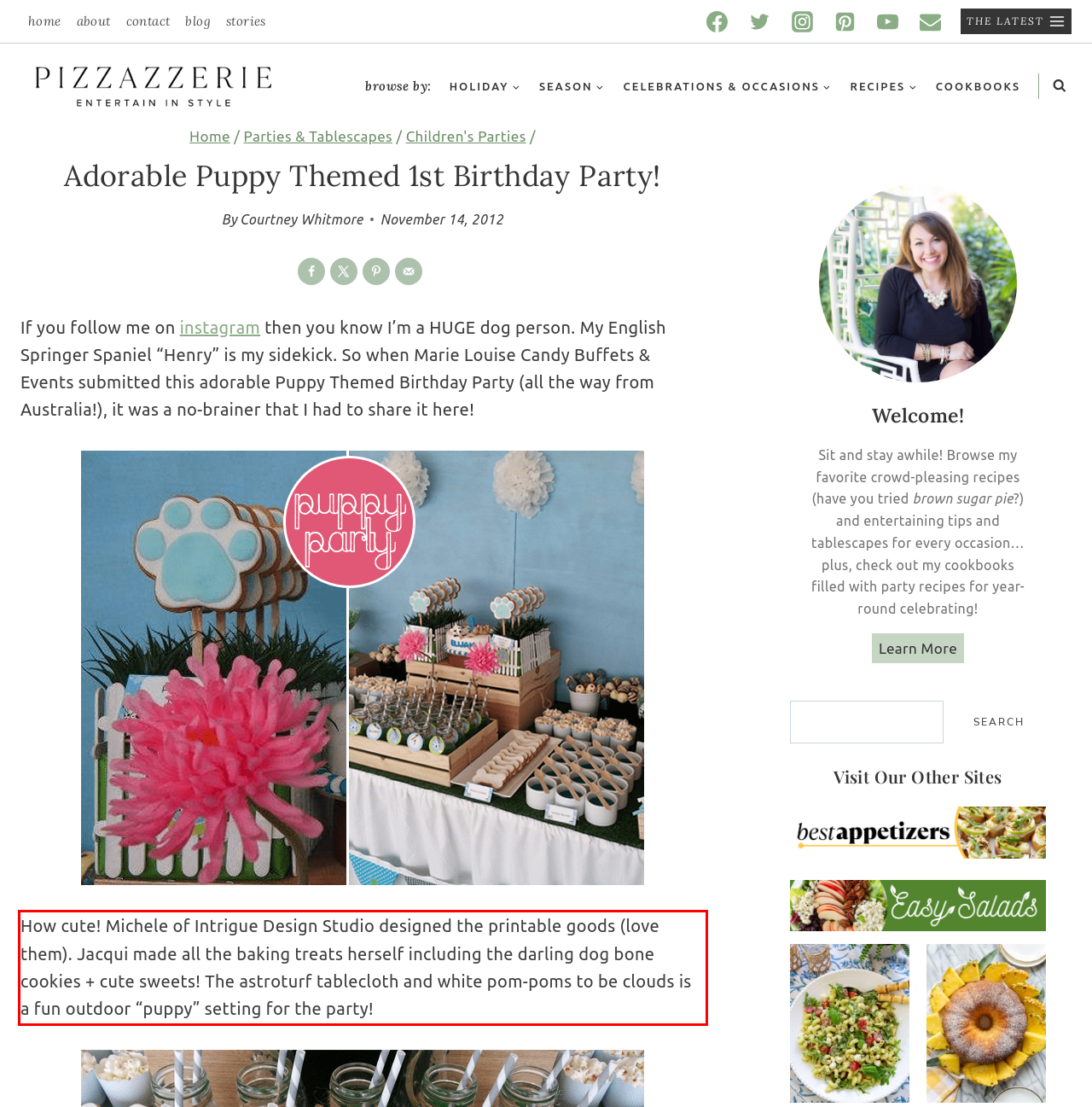You are provided with a screenshot of a webpage containing a red bounding box. Please extract the text enclosed by this red bounding box.

How cute! Michele of Intrigue Design Studio designed the printable goods (love them). Jacqui made all the baking treats herself including the darling dog bone cookies + cute sweets! The astroturf tablecloth and white pom-poms to be clouds is a fun outdoor “puppy” setting for the party!